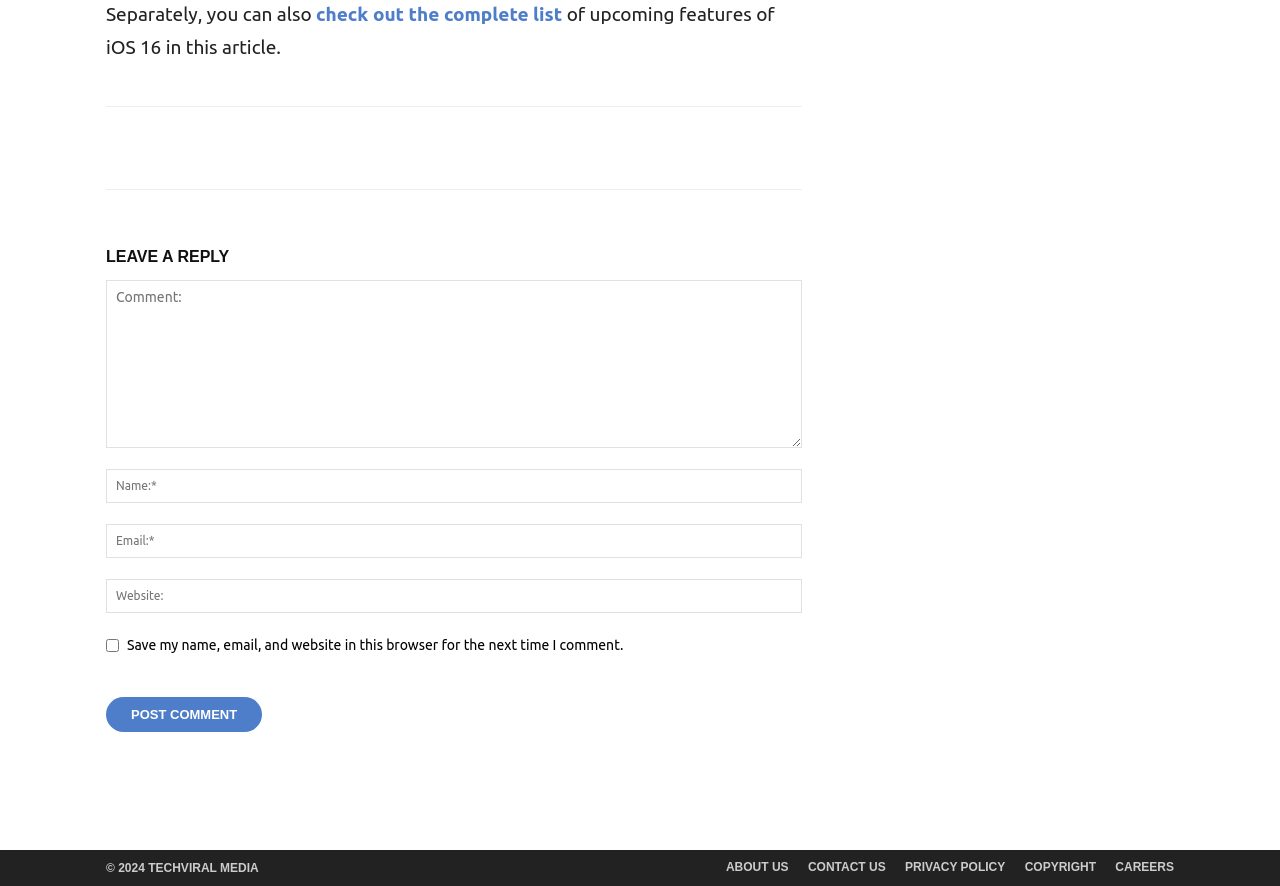Locate the bounding box coordinates of the area that needs to be clicked to fulfill the following instruction: "check out the complete list". The coordinates should be in the format of four float numbers between 0 and 1, namely [left, top, right, bottom].

[0.247, 0.003, 0.439, 0.028]